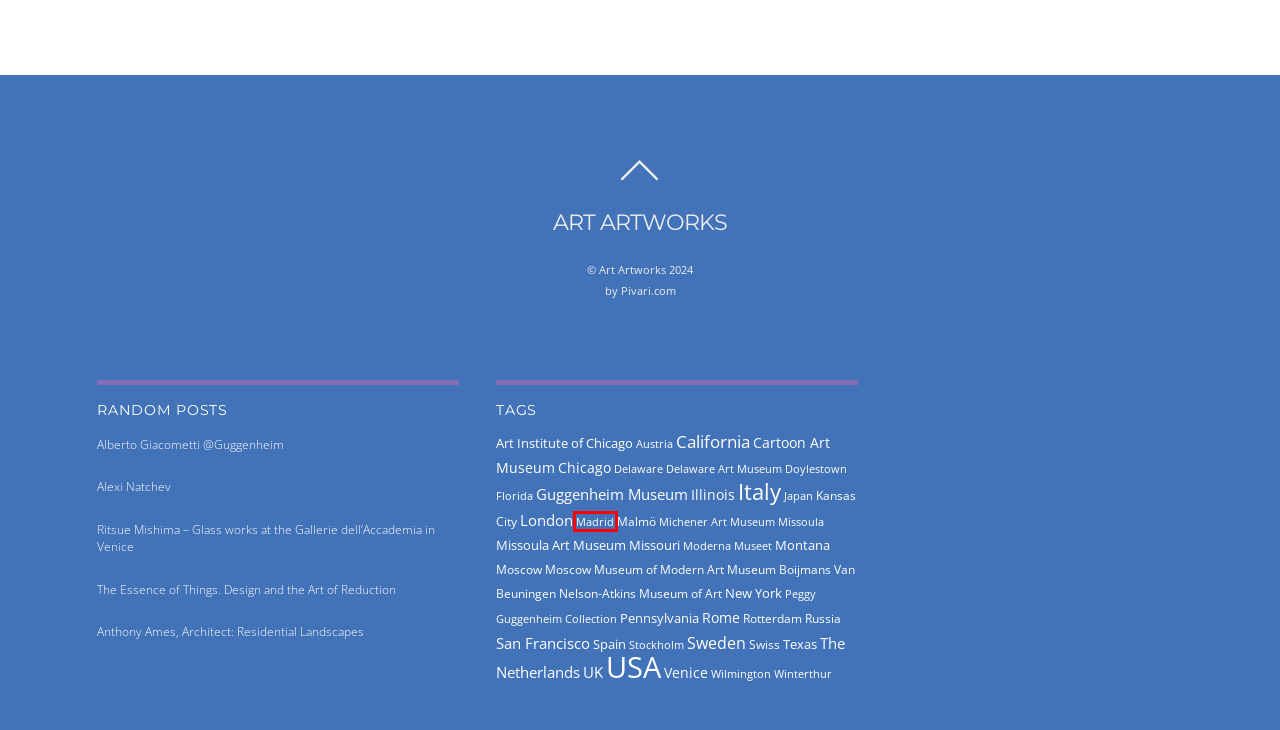You are presented with a screenshot of a webpage with a red bounding box. Select the webpage description that most closely matches the new webpage after clicking the element inside the red bounding box. The options are:
A. Michener Art Museum Archives - Art Artworks
B. Madrid Archives - Art Artworks
C. Austria Archives - Art Artworks
D. Delaware Archives - Art Artworks
E. The Netherlands Archives - Art Artworks
F. Swiss Archives - Art Artworks
G. Wilmington Archives - Art Artworks
H. Winterthur Archives - Art Artworks

B